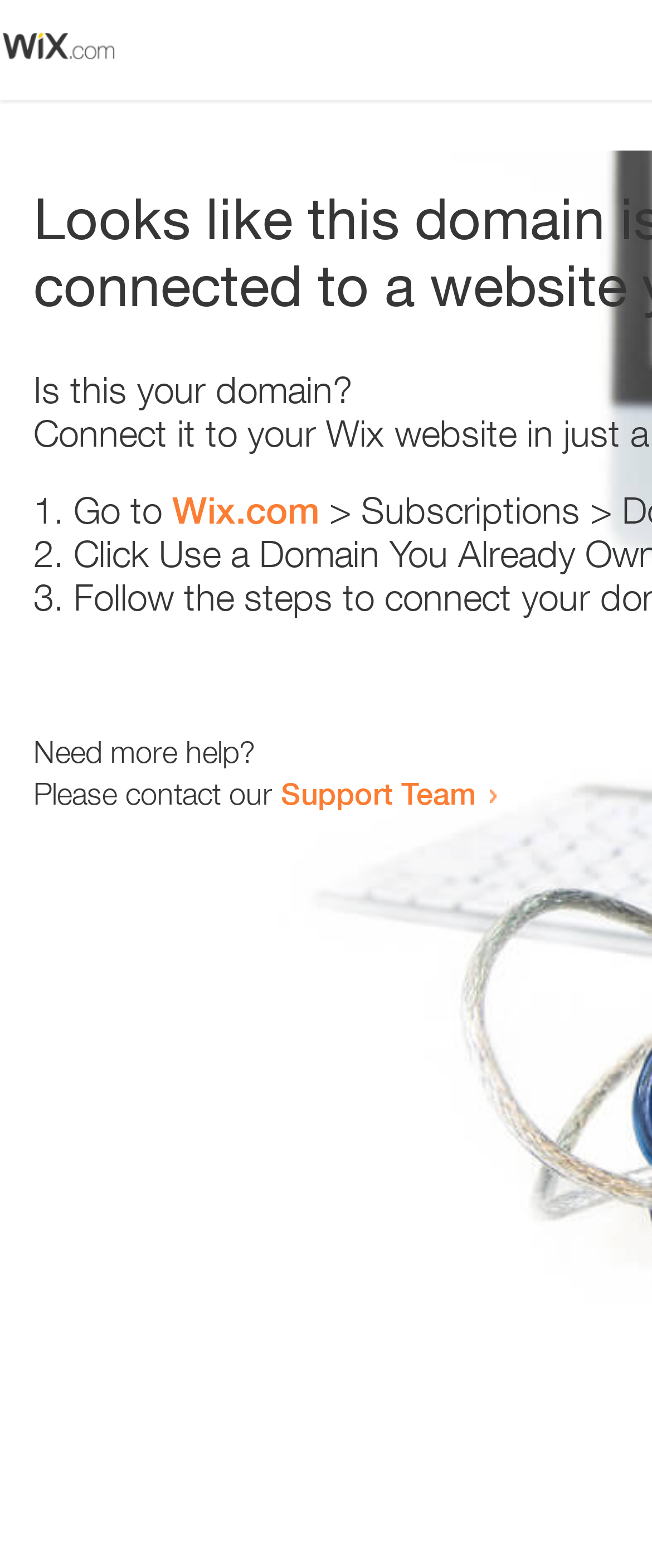Reply to the question below using a single word or brief phrase:
What is the purpose of the webpage?

Error